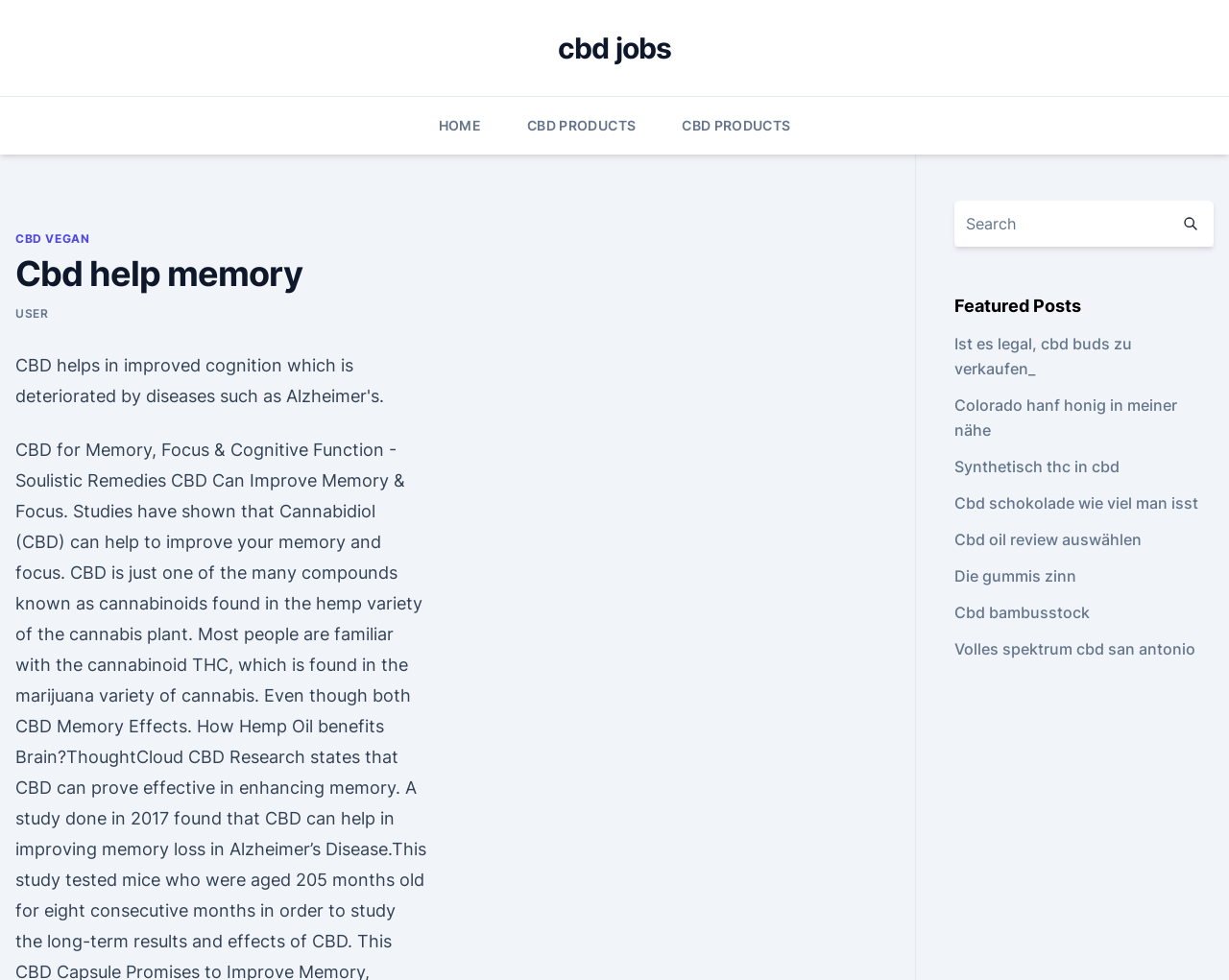What is the category of CBD products?
Look at the image and respond with a one-word or short phrase answer.

CBD VEGAN